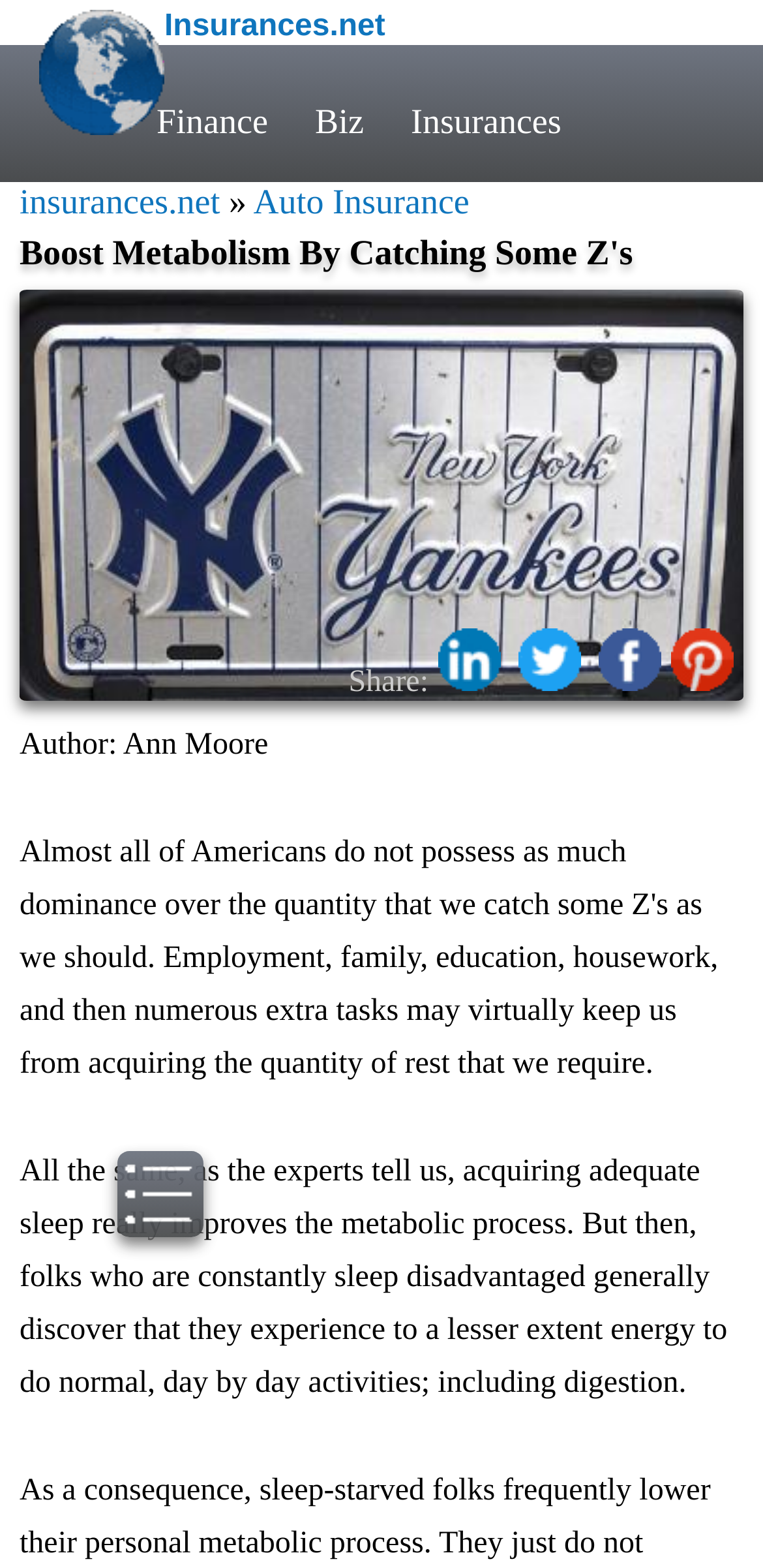How many social media sharing links are there?
Using the image as a reference, answer the question with a short word or phrase.

4